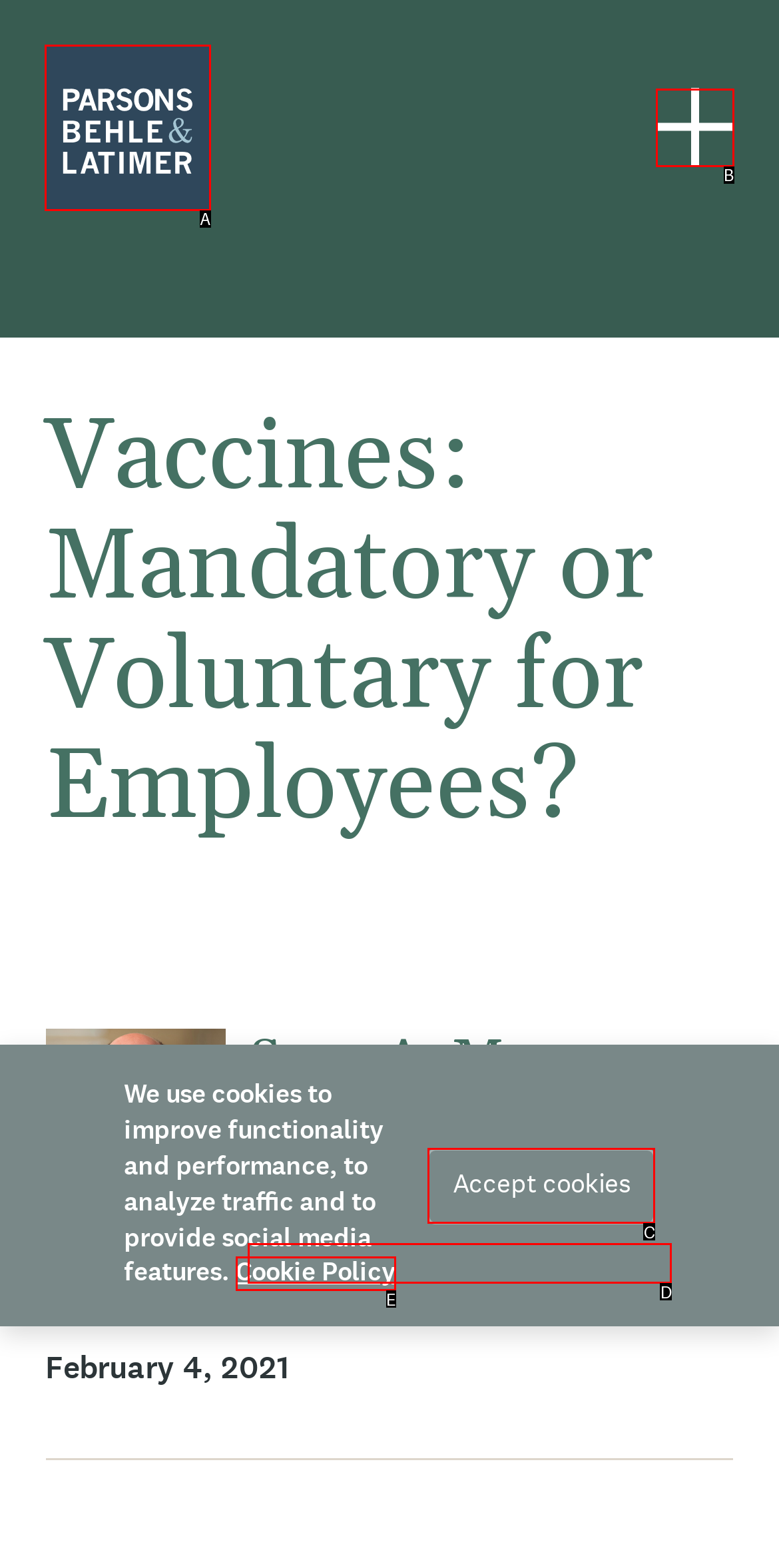Determine the option that aligns with this description: title="Find on page" value="↻"
Reply with the option's letter directly.

None